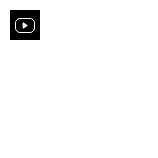Describe every significant element in the image thoroughly.

This image features an intriguing visual element related to a news article titled "This is what The Queen gave Prince William for his birthday." The image is positioned within a section dedicated to royal news and updates, specifically highlighting a personal gift from Queen Elizabeth II to Prince William, marking a special occasion. Accompanying this image are links that guide readers to explore further details about the story, which focuses on the connection between the monarchy and its members during significant events. The presentation of the image is complemented by the overall layout of the webpage, which aims to engage readers with various royal-themed articles.